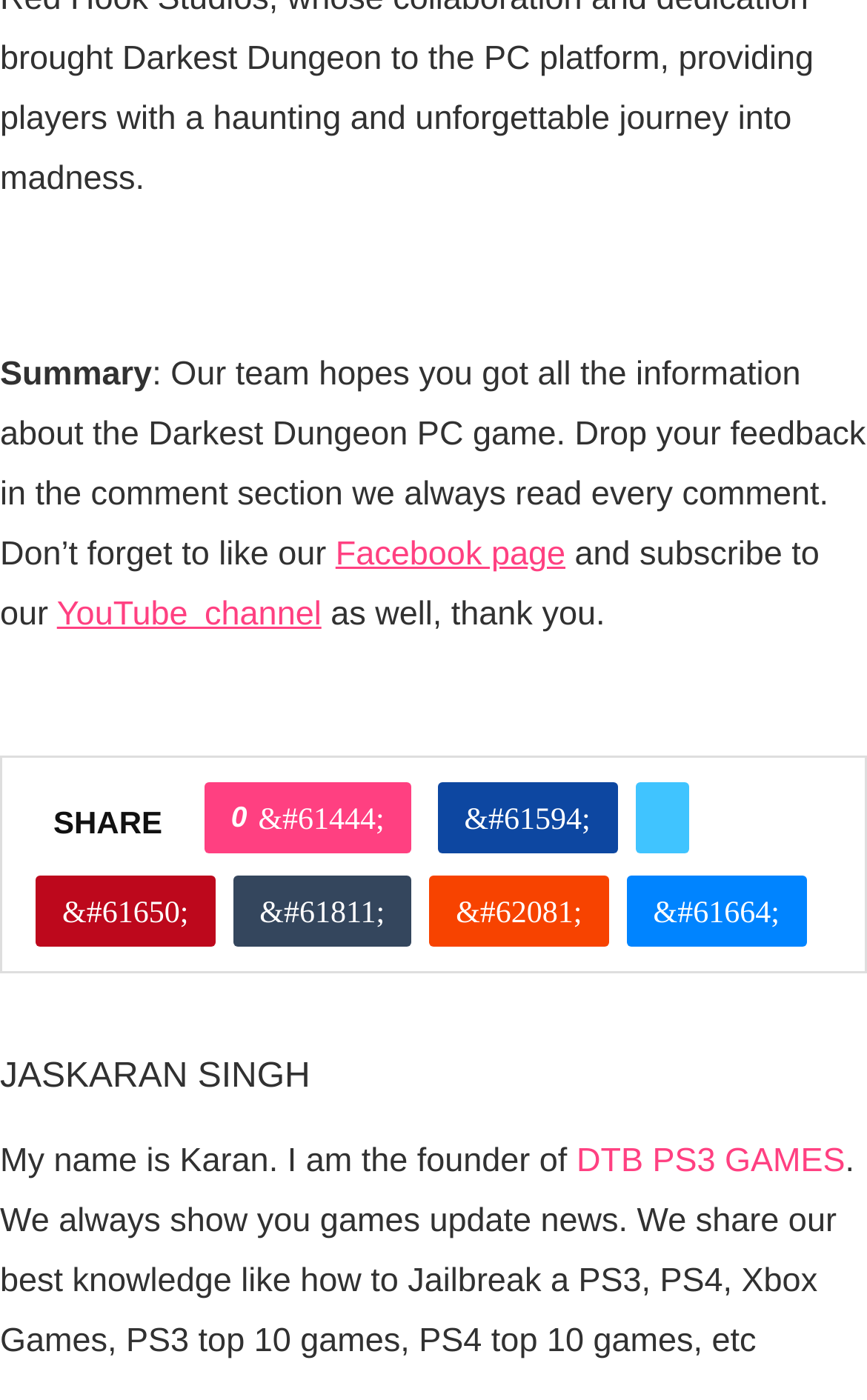Determine the bounding box coordinates of the target area to click to execute the following instruction: "Share on Twitter."

[0.732, 0.559, 0.794, 0.61]